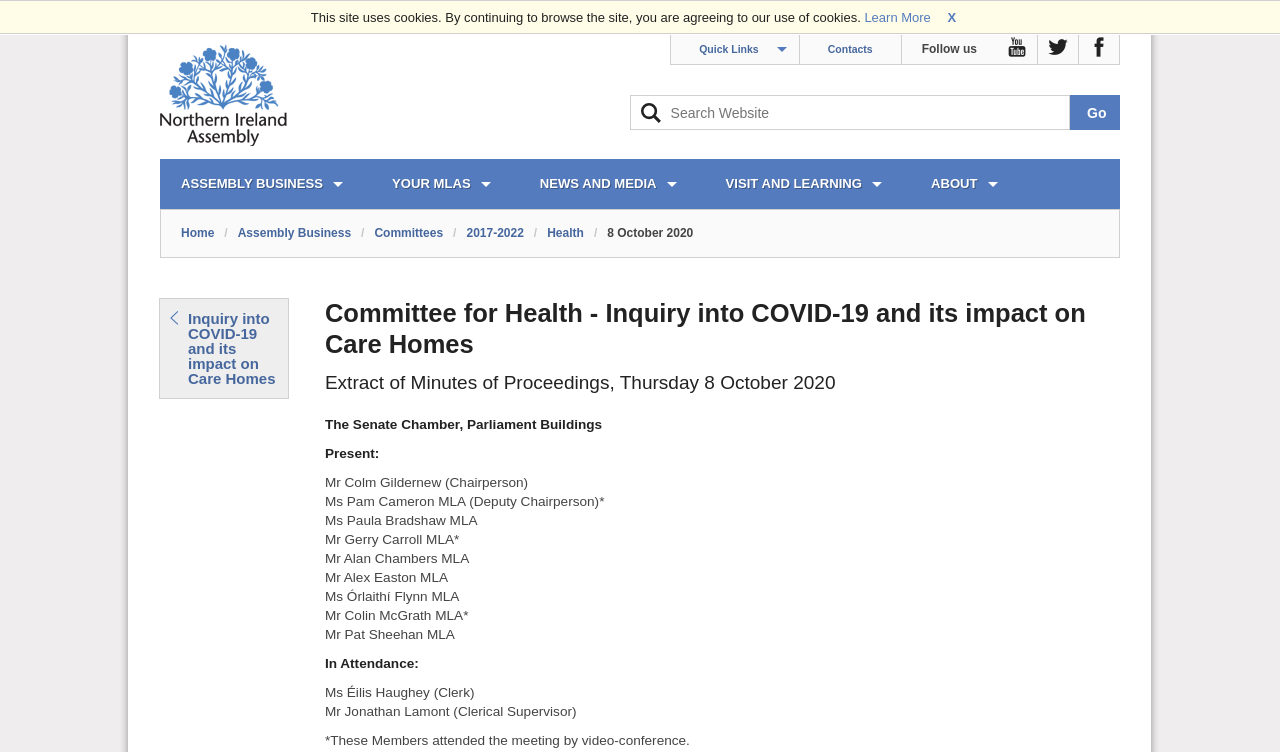Identify the bounding box coordinates for the UI element described by the following text: "Visit and Learning". Provide the coordinates as four float numbers between 0 and 1, in the format [left, top, right, bottom].

[0.55, 0.211, 0.705, 0.278]